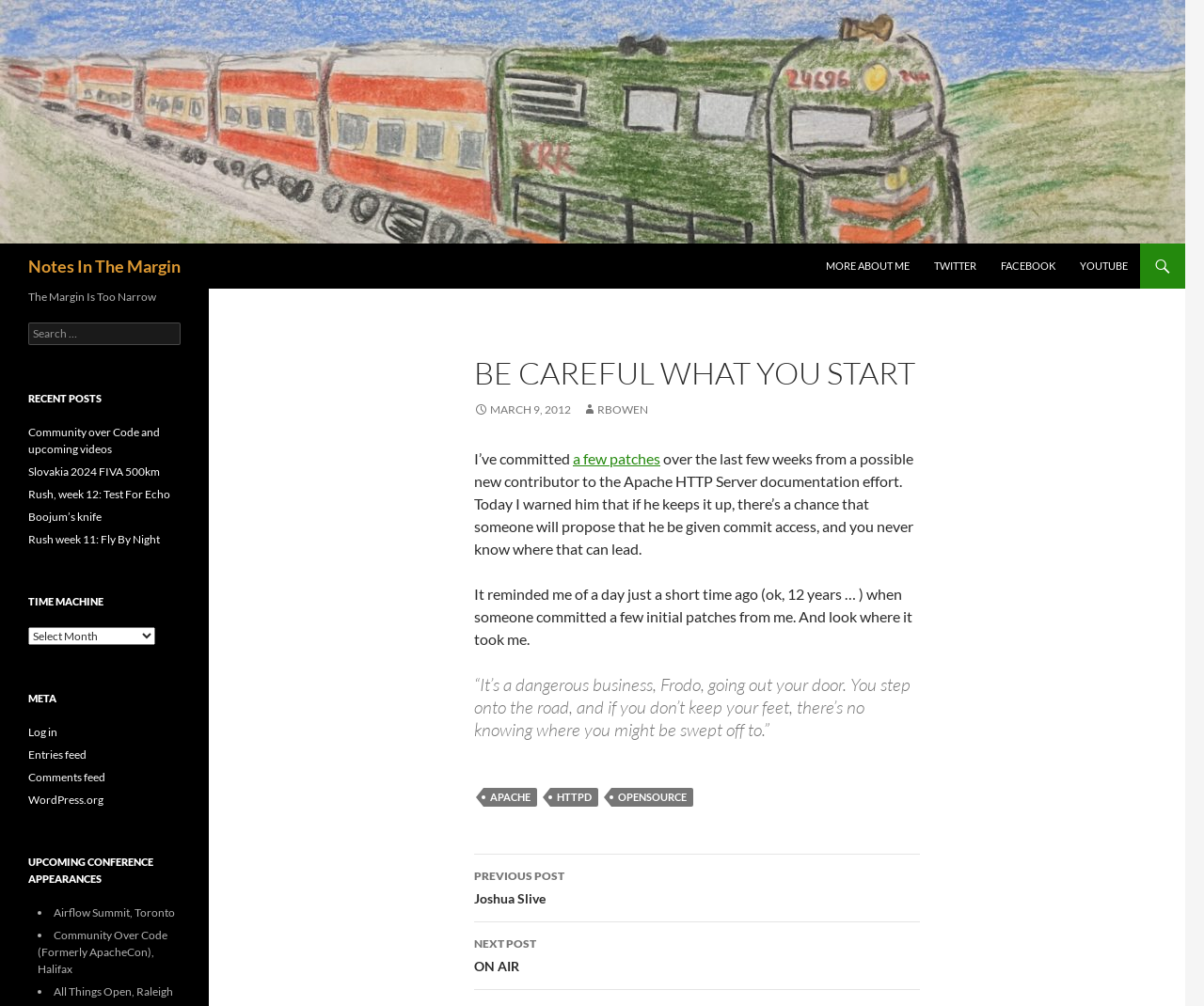Pinpoint the bounding box coordinates of the clickable area needed to execute the instruction: "Visit the Apache HTTP Server documentation". The coordinates should be specified as four float numbers between 0 and 1, i.e., [left, top, right, bottom].

[0.402, 0.783, 0.446, 0.802]